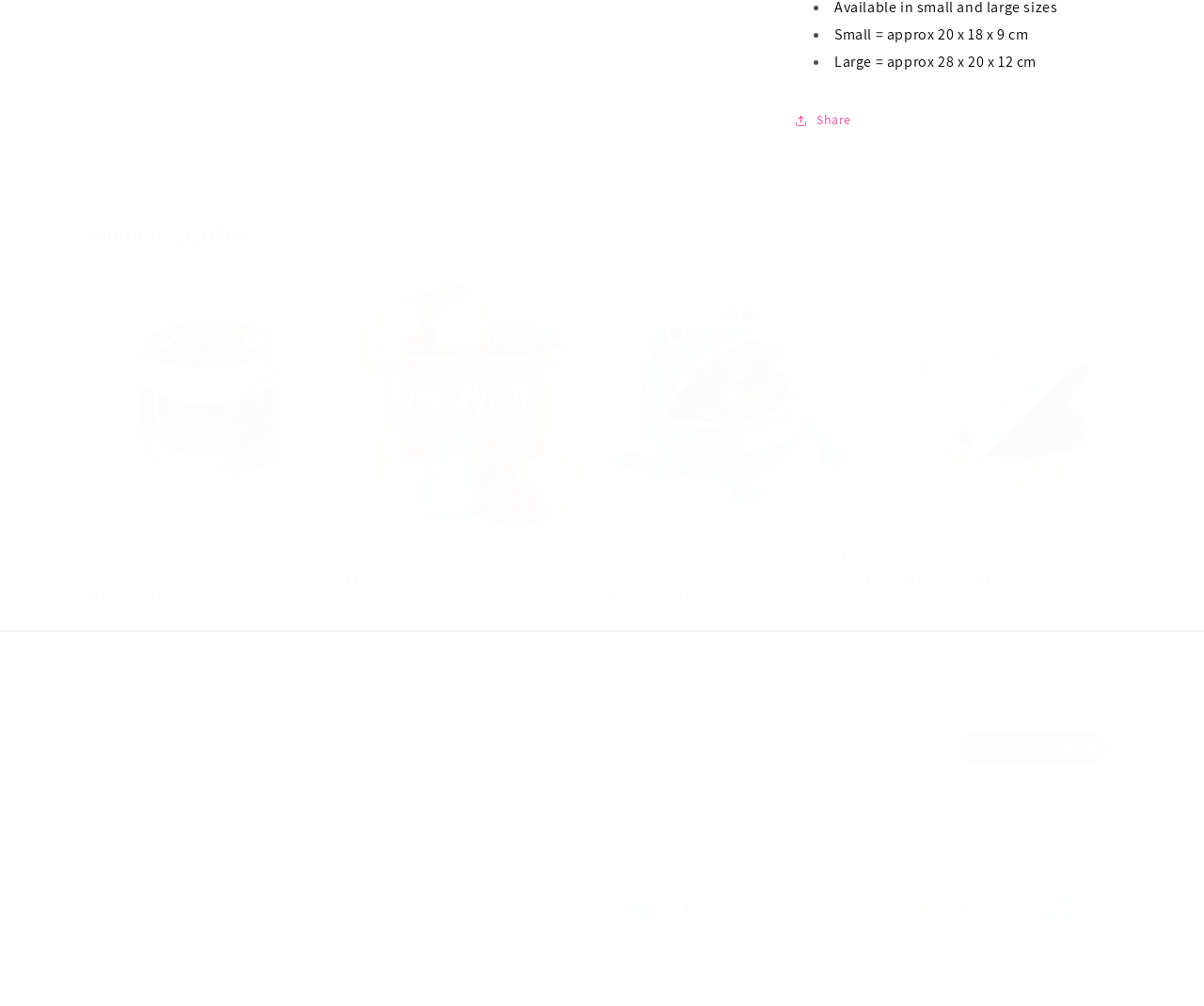Provide the bounding box coordinates of the area you need to click to execute the following instruction: "Subscribe to our emails".

[0.071, 0.721, 0.351, 0.763]